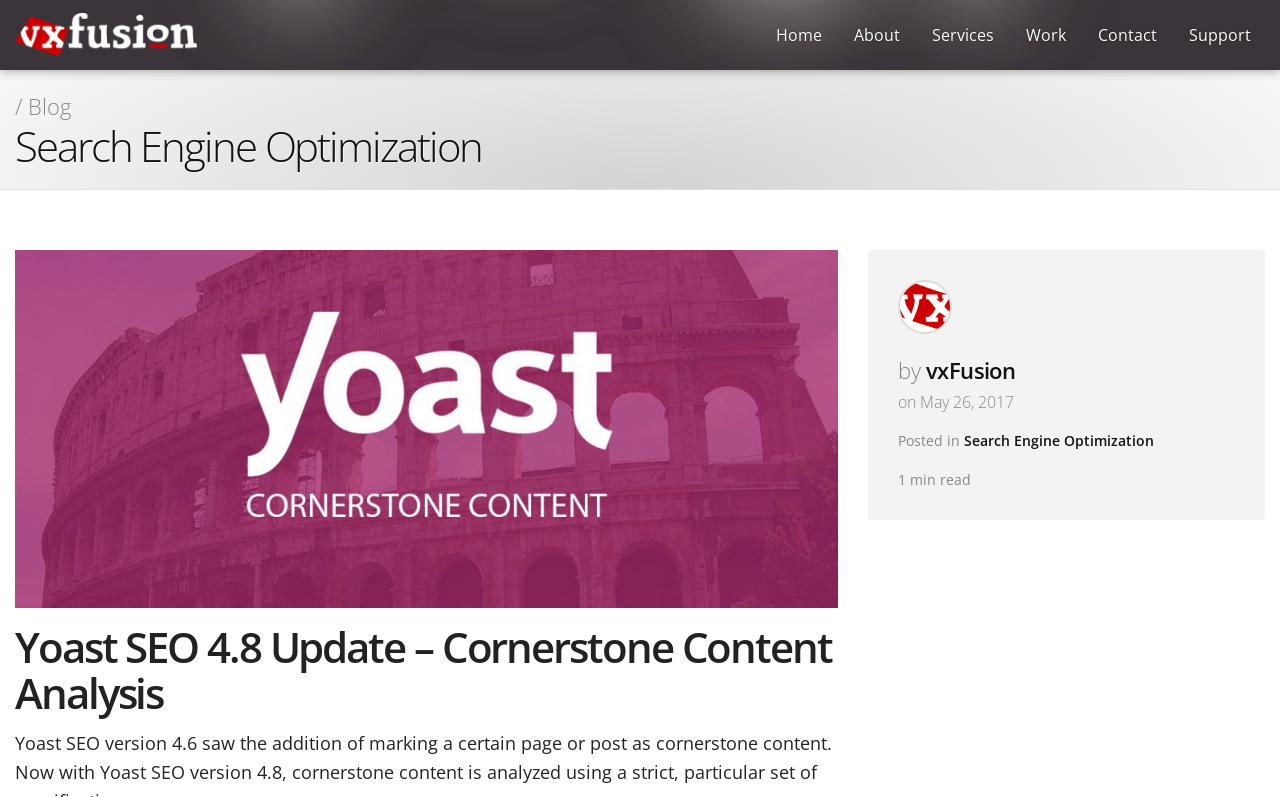Provide a brief response to the question below using one word or phrase:
What is the category of the blog post?

Search Engine Optimization